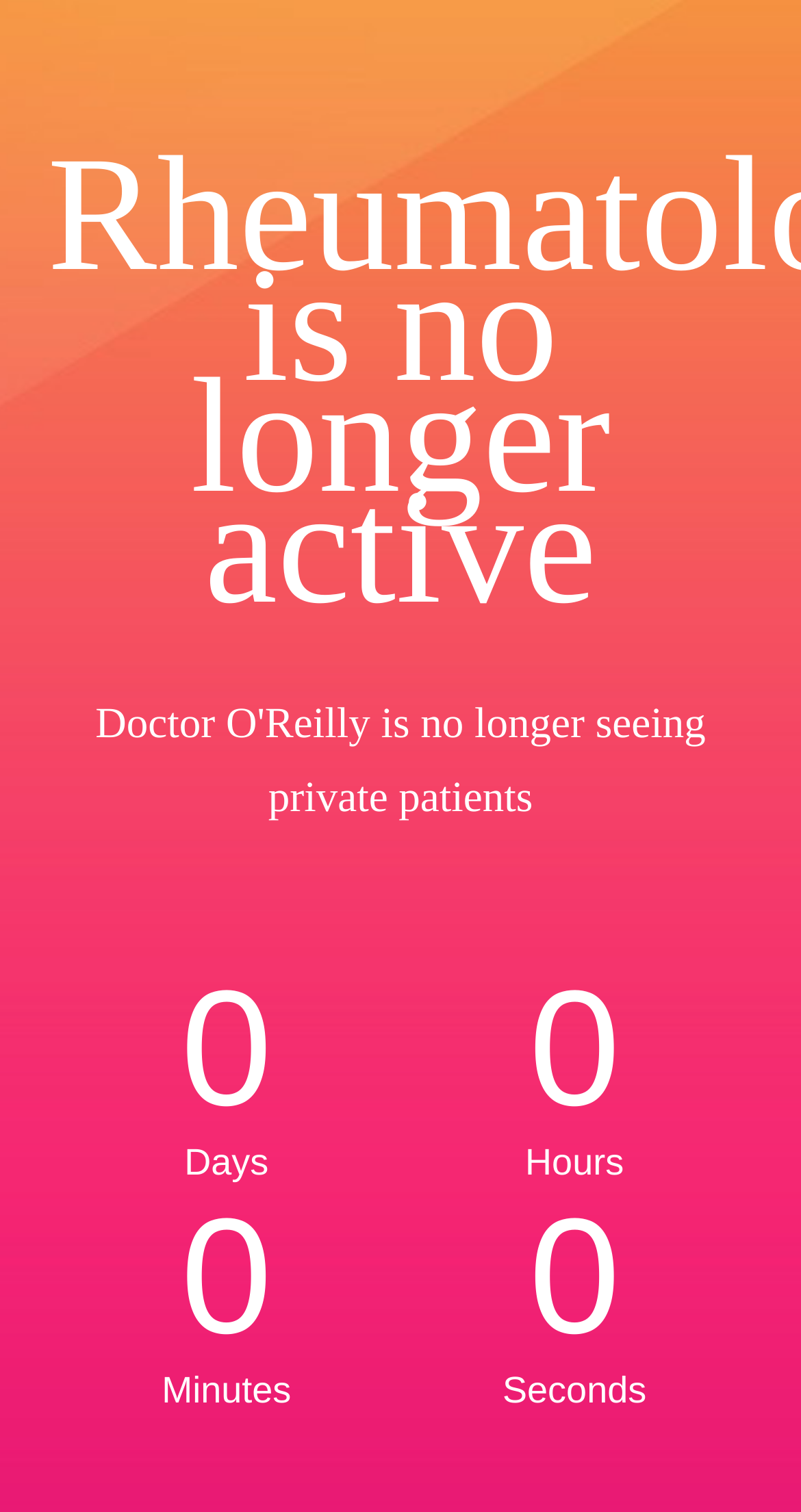Extract the primary header of the webpage and generate its text.

RheumatologyUK.com is no longer active